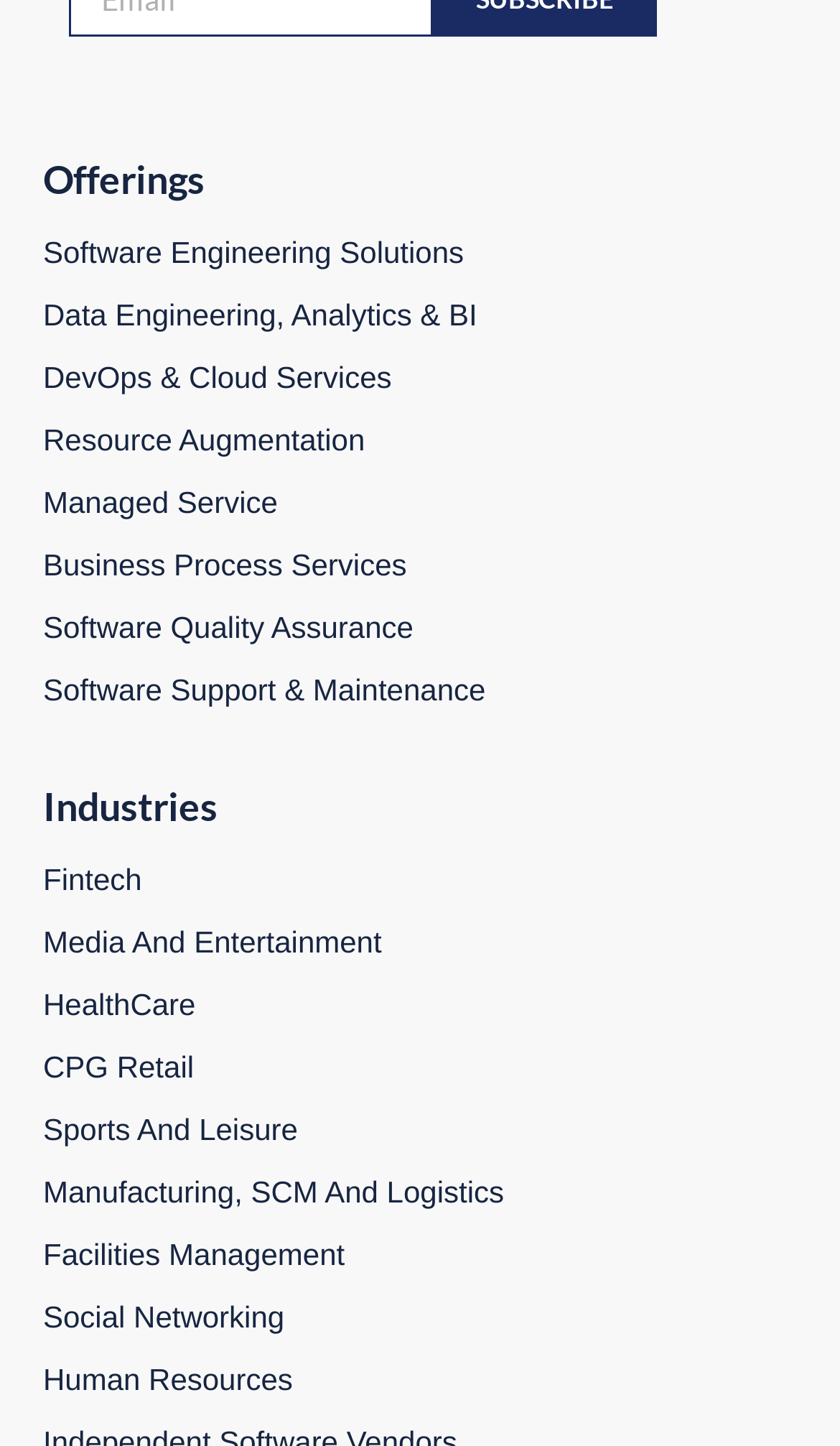Locate the bounding box coordinates of the UI element described by: "Data Engineering, Analytics & BI". The bounding box coordinates should consist of four float numbers between 0 and 1, i.e., [left, top, right, bottom].

[0.051, 0.206, 0.568, 0.229]